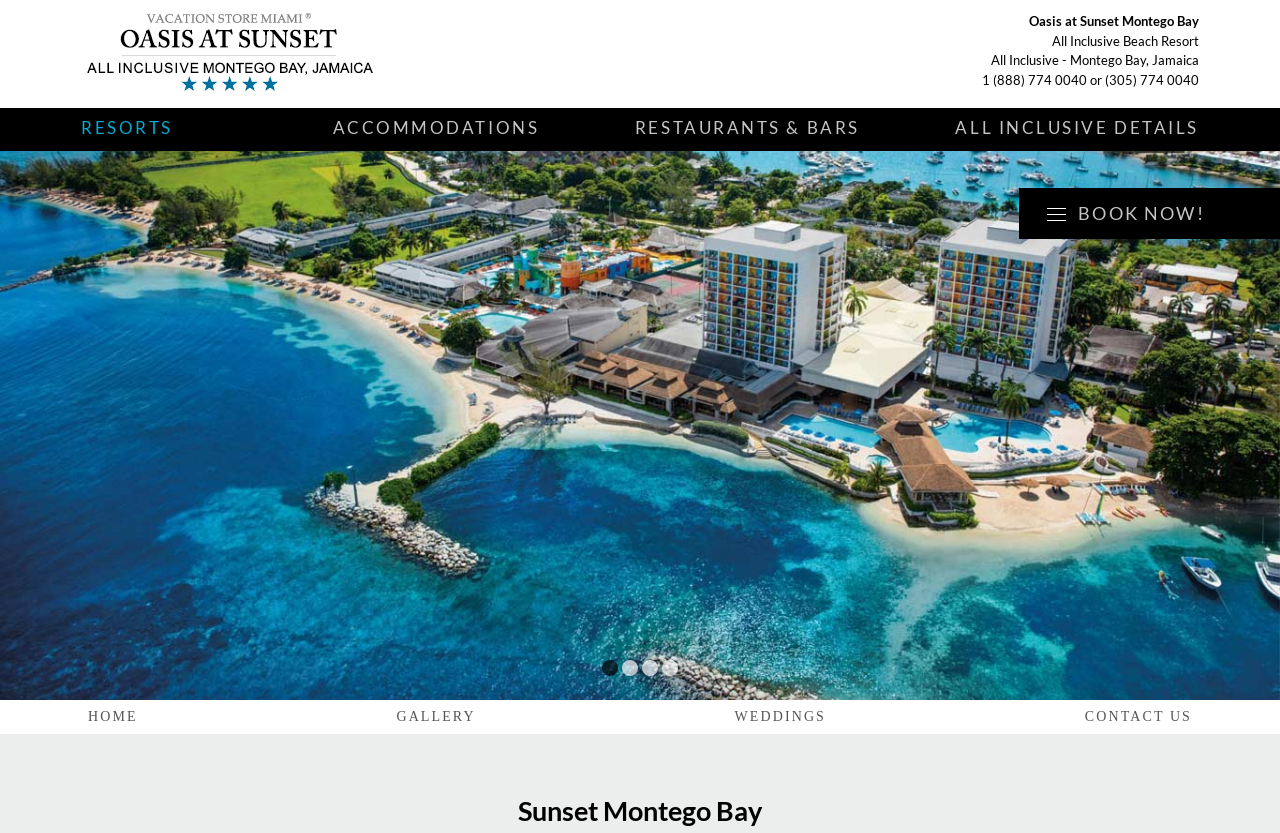Please identify the bounding box coordinates of the clickable area that will fulfill the following instruction: "read Spaaah Days". The coordinates should be in the format of four float numbers between 0 and 1, i.e., [left, top, right, bottom].

None